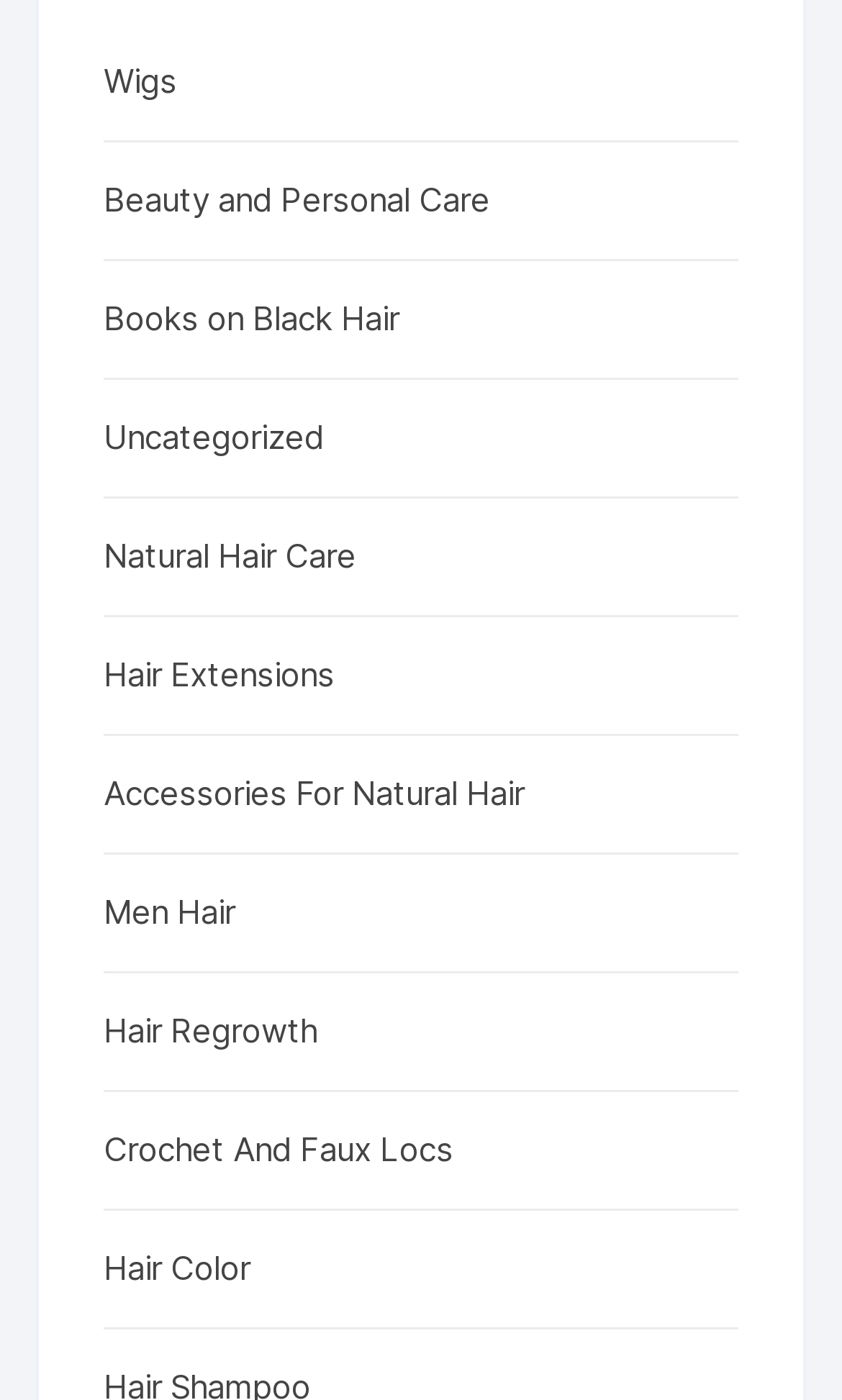Answer the following query concisely with a single word or phrase:
What is the first category of hair care?

Wigs